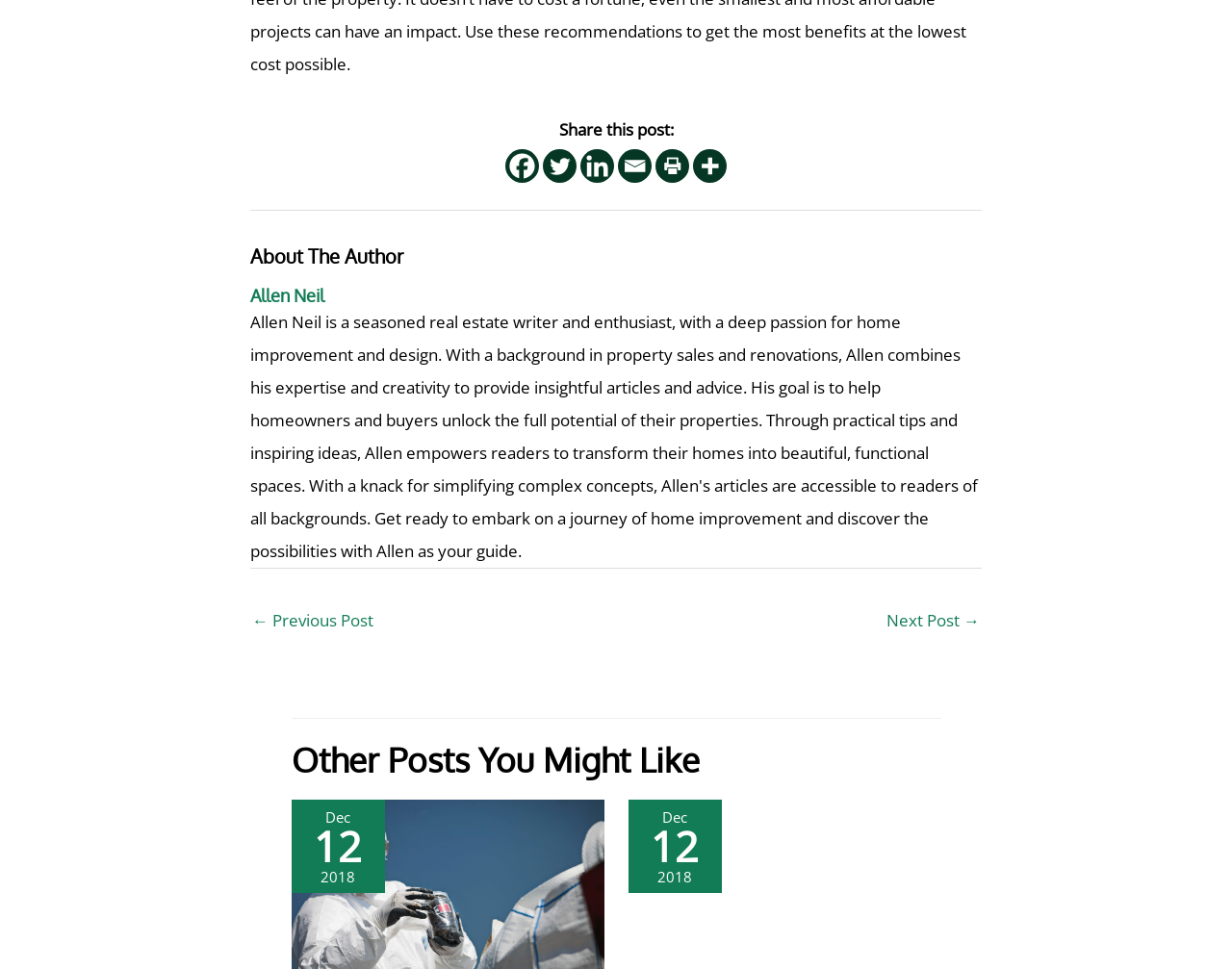What is the title of the section below the author's name?
Could you give a comprehensive explanation in response to this question?

The title of the section below the author's name is 'Post navigation', which is indicated by the navigation element with a bounding box coordinate of [0.203, 0.586, 0.797, 0.664] and contains links to previous and next posts.